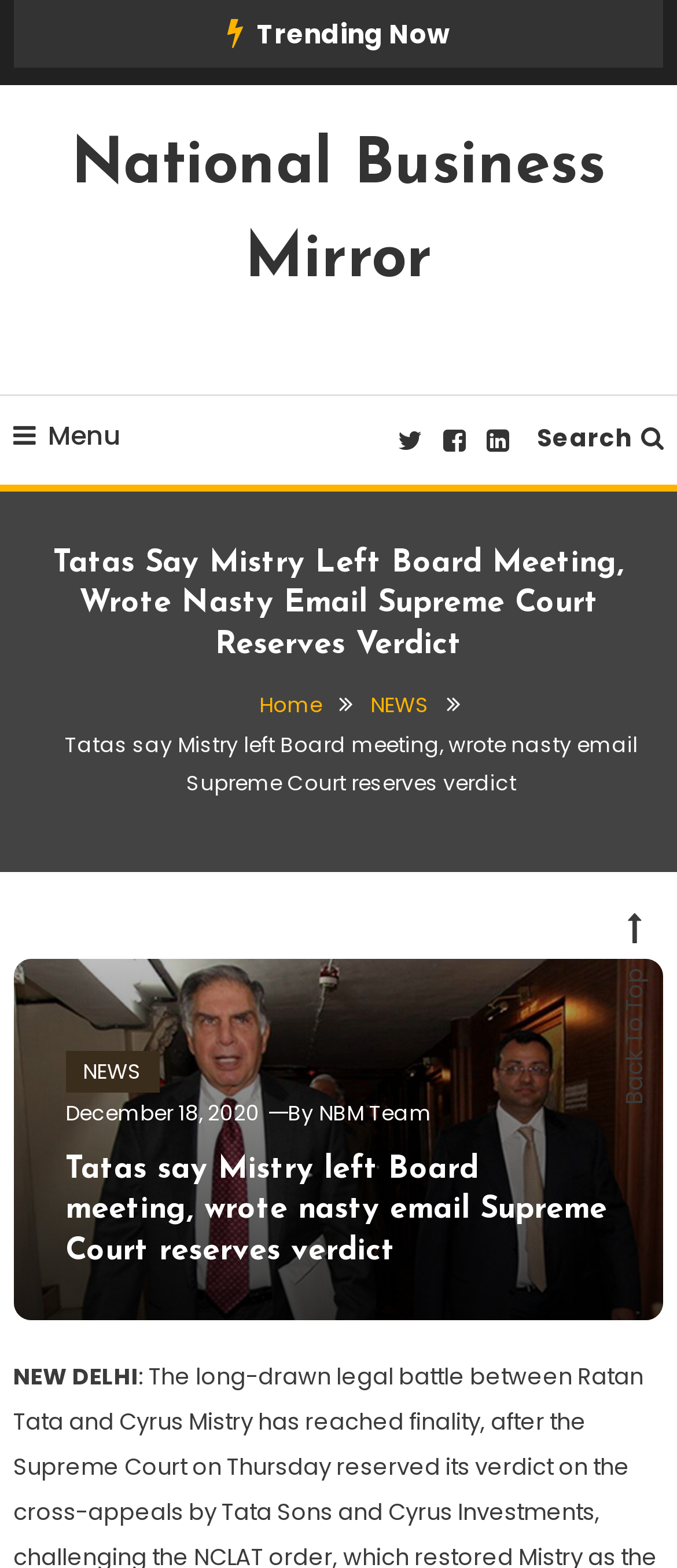Find the bounding box coordinates of the area to click in order to follow the instruction: "View NEWS".

[0.547, 0.44, 0.635, 0.459]